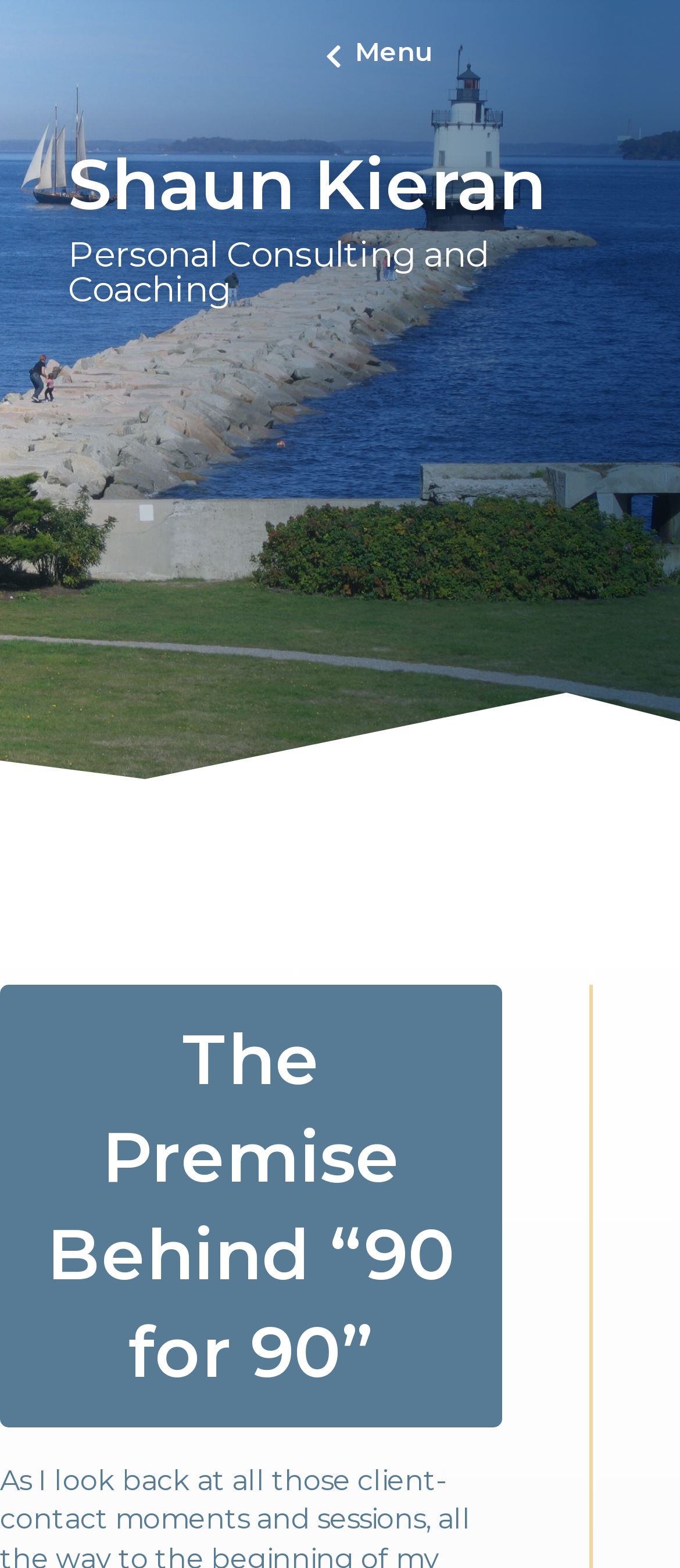Provide the bounding box coordinates of the HTML element this sentence describes: "Menu".

[0.522, 0.022, 0.635, 0.043]